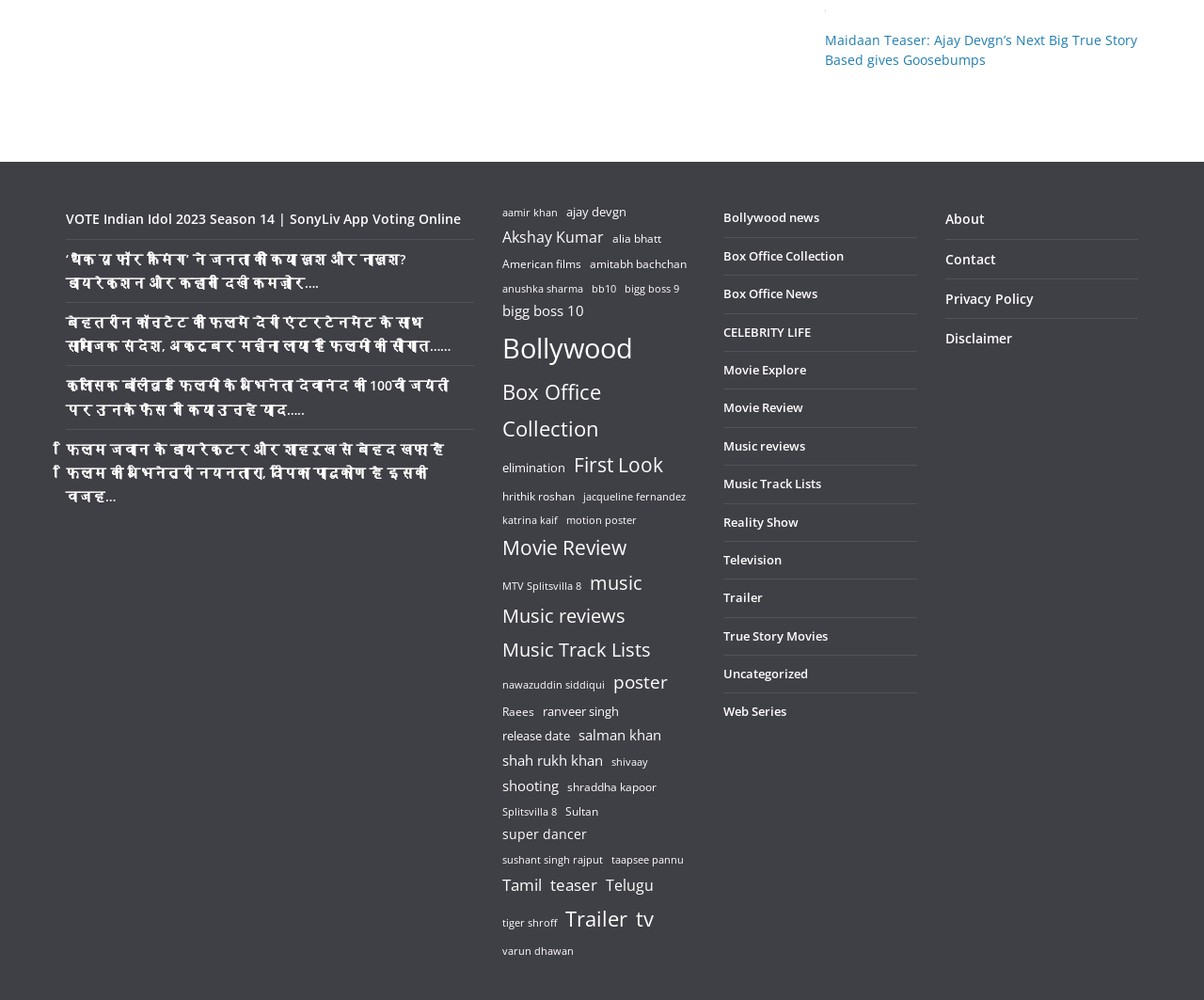Please predict the bounding box coordinates (top-left x, top-left y, bottom-right x, bottom-right y) for the UI element in the screenshot that fits the description: Akshay Kumar

[0.417, 0.224, 0.501, 0.251]